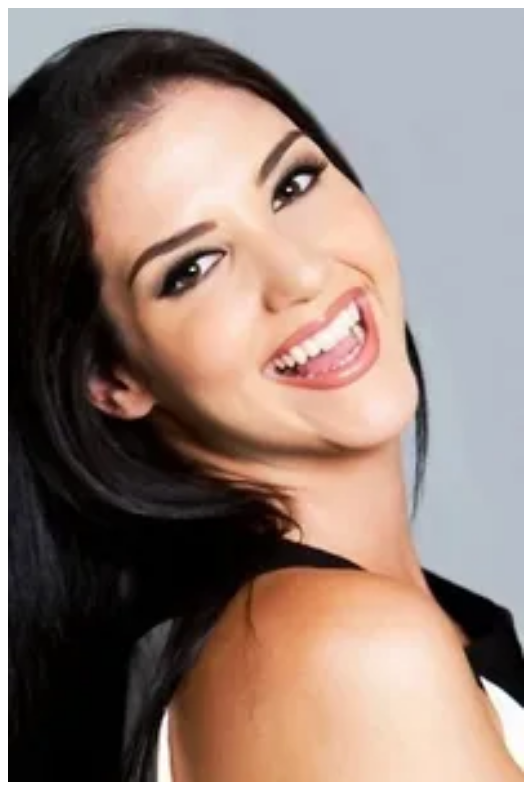What is the atmosphere of the image?
Using the visual information, answer the question in a single word or phrase.

Celebratory and joyful